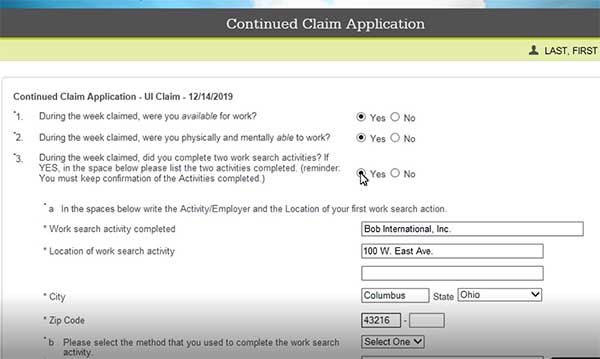Provide a brief response to the question below using a single word or phrase: 
How many work search activities are required?

Two